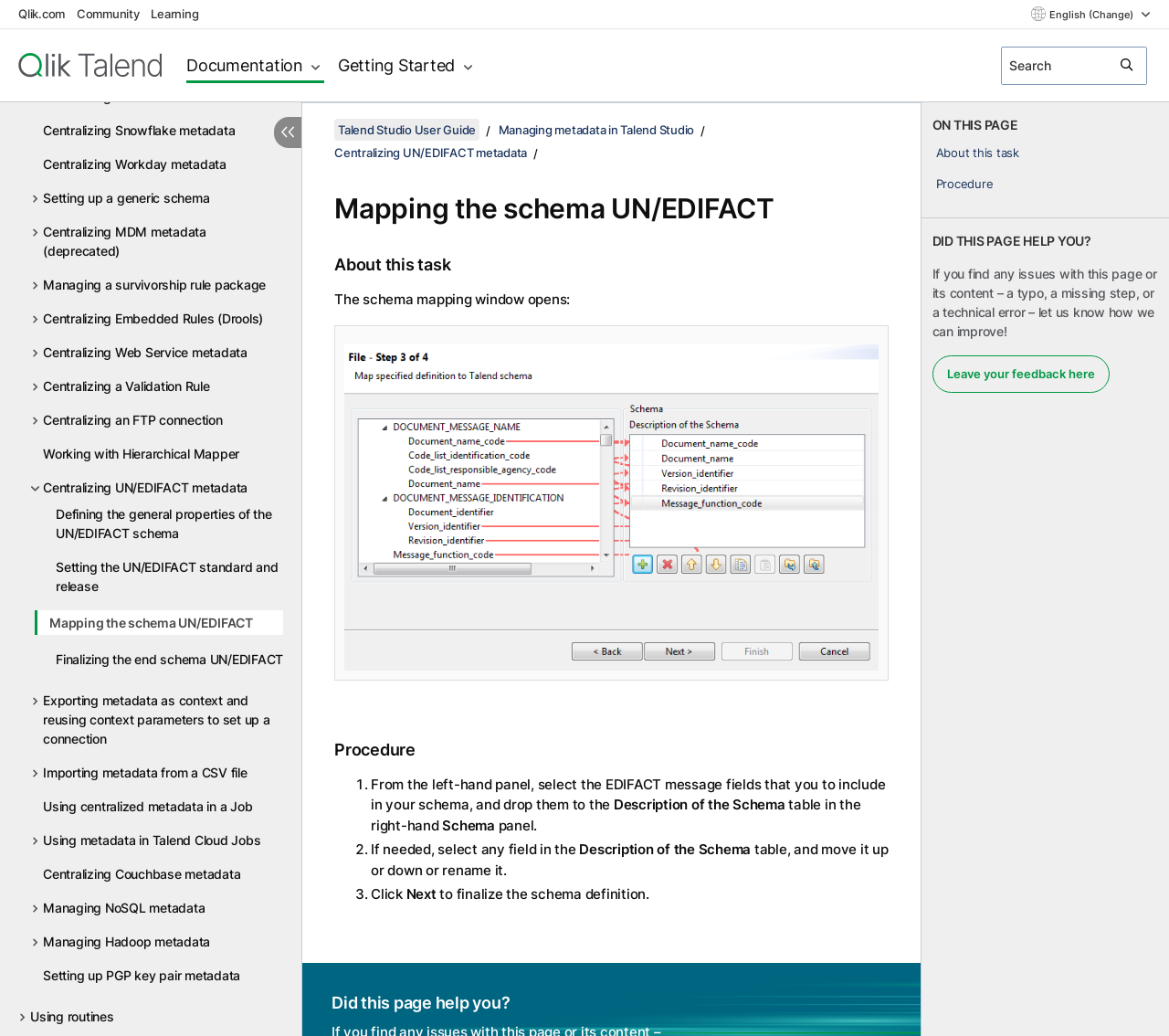Please extract the title of the webpage.

Mapping the schema UN/EDIFACT